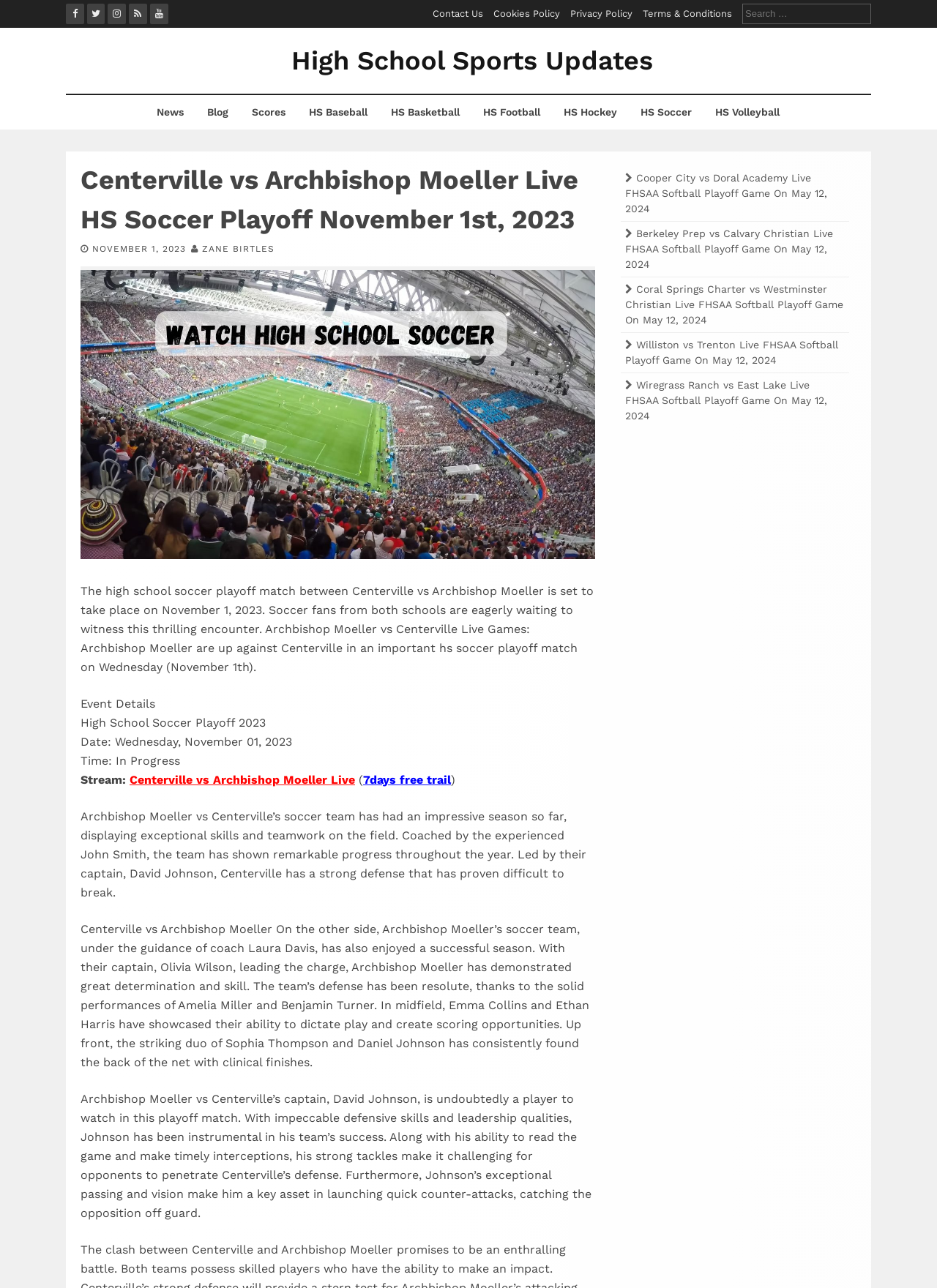Find the bounding box coordinates of the element I should click to carry out the following instruction: "Read about High School Sports Updates".

[0.311, 0.035, 0.697, 0.059]